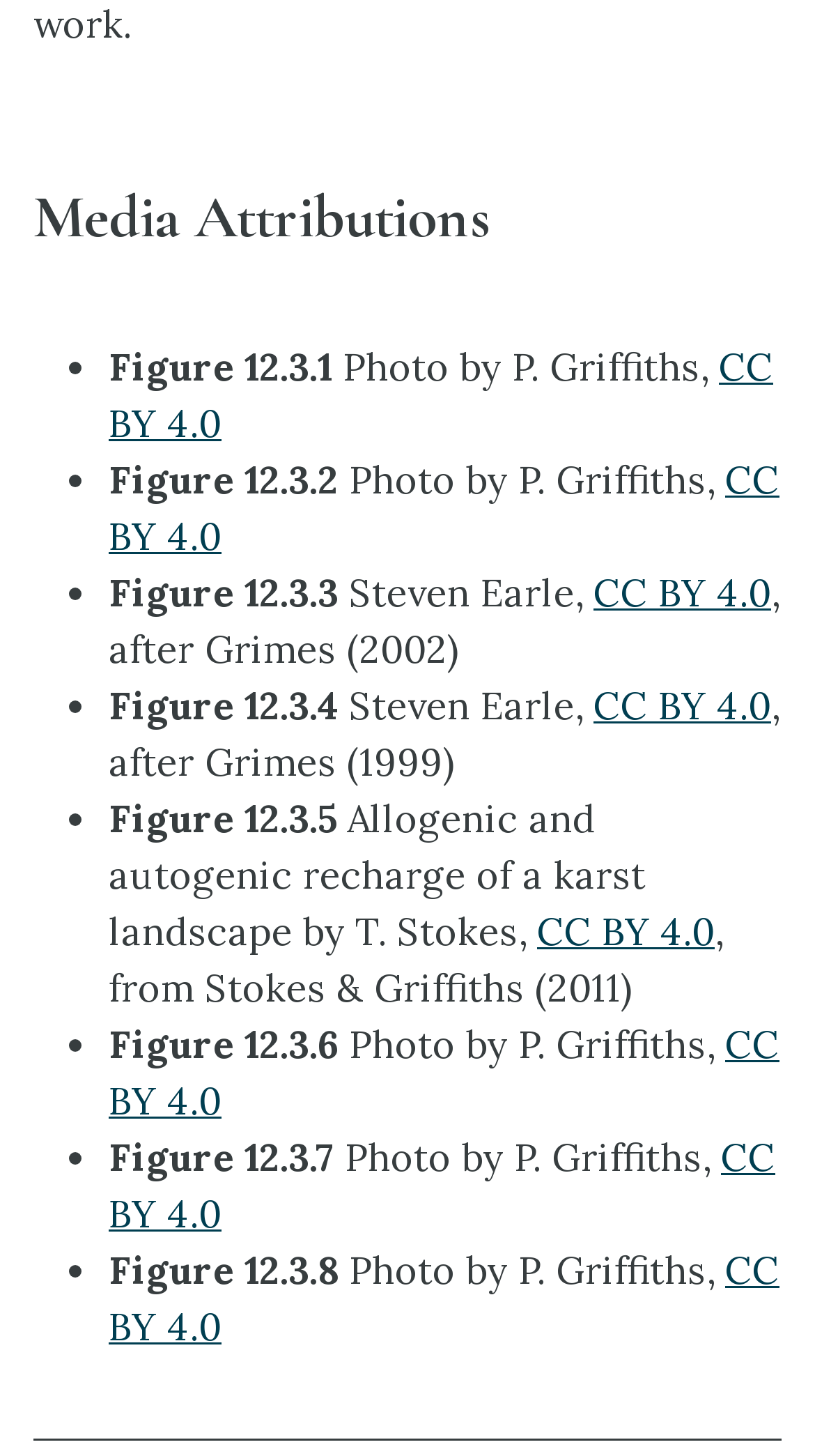Locate the bounding box coordinates of the area where you should click to accomplish the instruction: "View media attribution for Figure 12.3.1".

[0.133, 0.236, 0.408, 0.269]